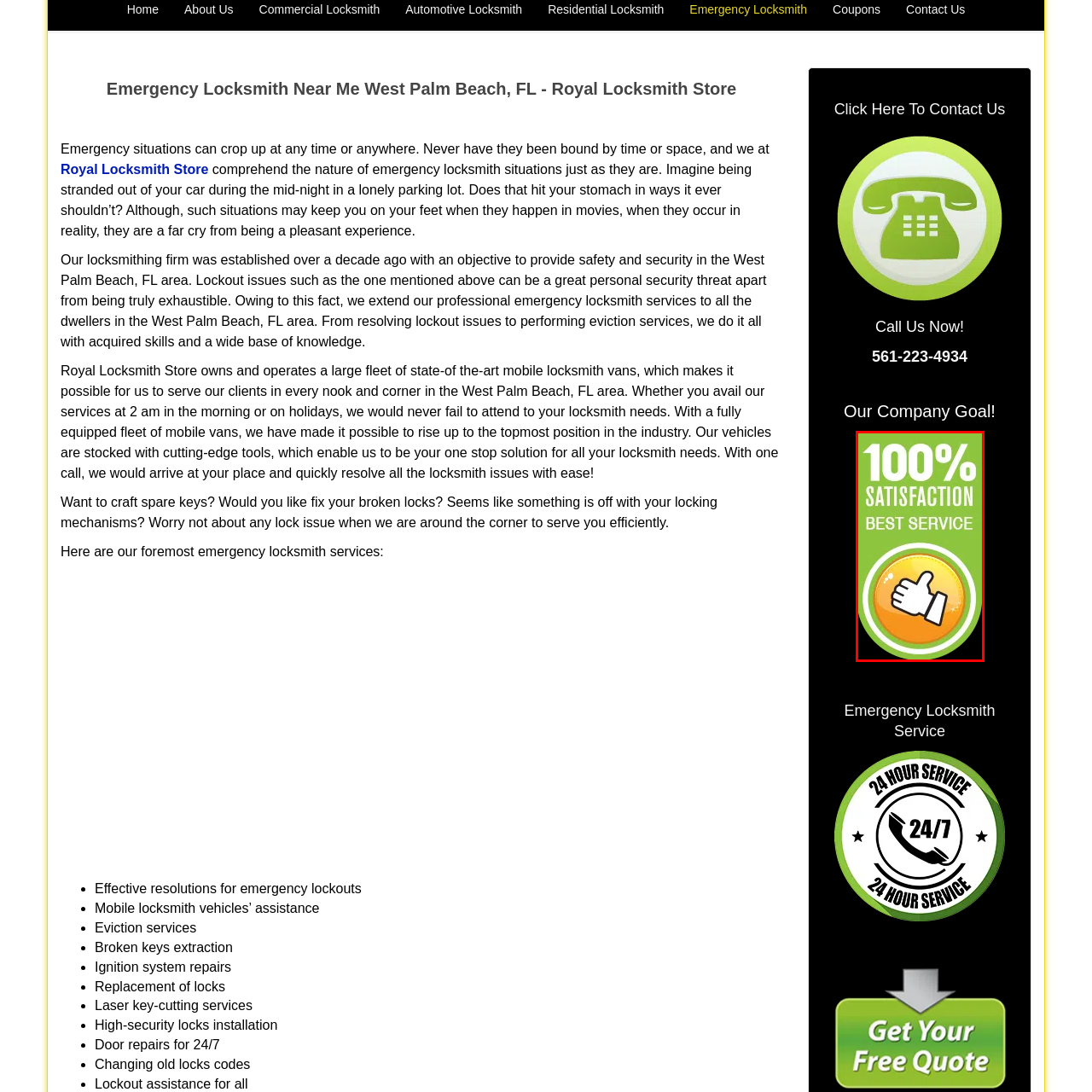Create a detailed narrative of the scene depicted inside the red-outlined image.

The image prominently features a vibrant green badge proclaiming "100% SATISFACTION" at the top, emphasizing the commitment to customer contentment. Below this message, the phrase "BEST SERVICE" reaffirms the promise of high-quality assistance. Central to the badge is a large, circular icon displaying a thumbs-up symbol, indicative of approval and positive experiences. This design element visually reinforces the company’s dedication to delivering exemplary service. The overall presentation suggests a professional and customer-focused ethos, appealing to those seeking reliable locksmith services in West Palm Beach, FL, through the Royal Locksmith Store.